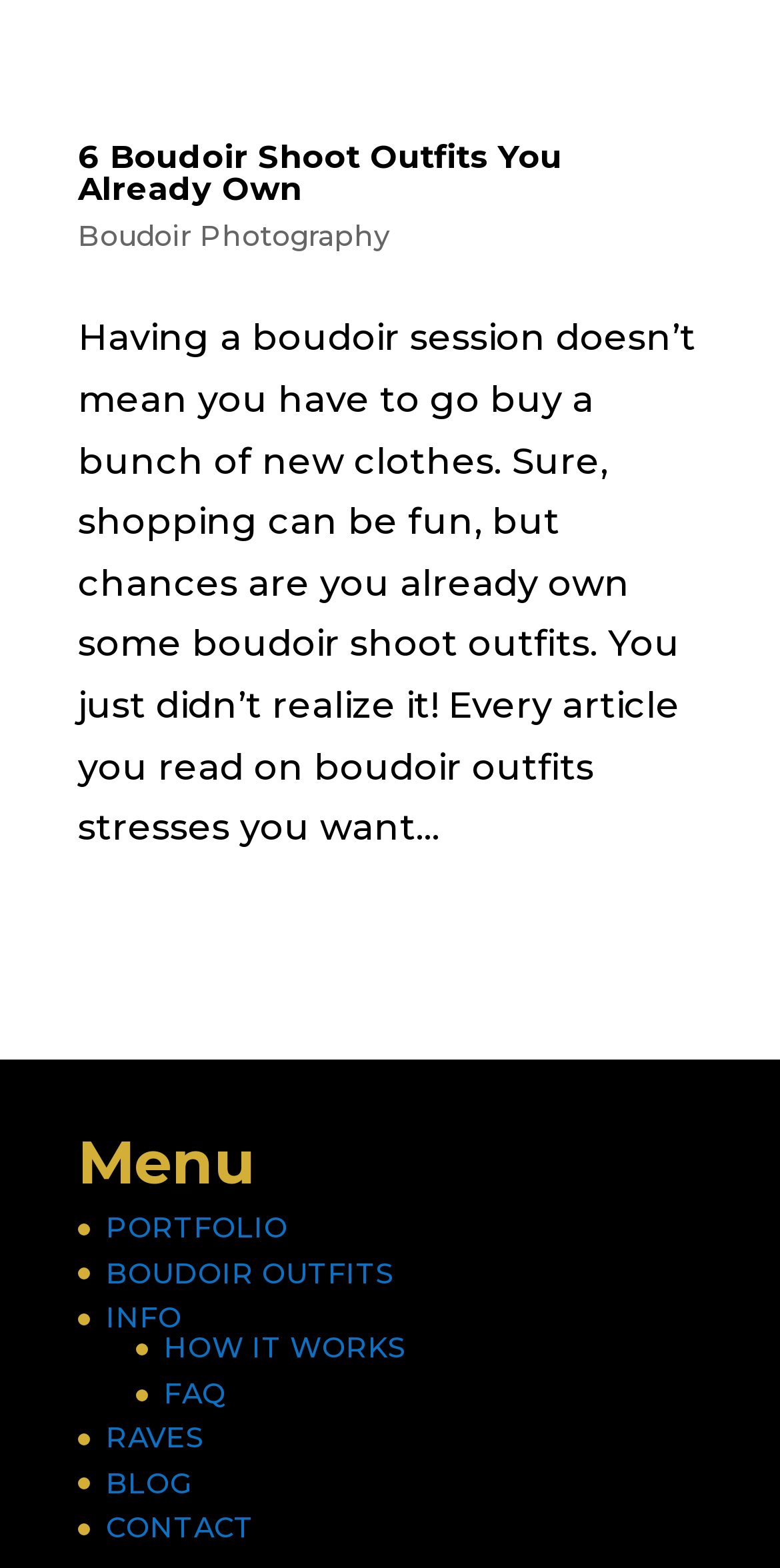What is the topic of the article?
Provide an in-depth answer to the question, covering all aspects.

The topic of the article can be determined by reading the heading '6 Boudoir Shoot Outfits You Already Own' and the static text that follows, which discusses the idea that one doesn't need to buy new clothes for a boudoir session.